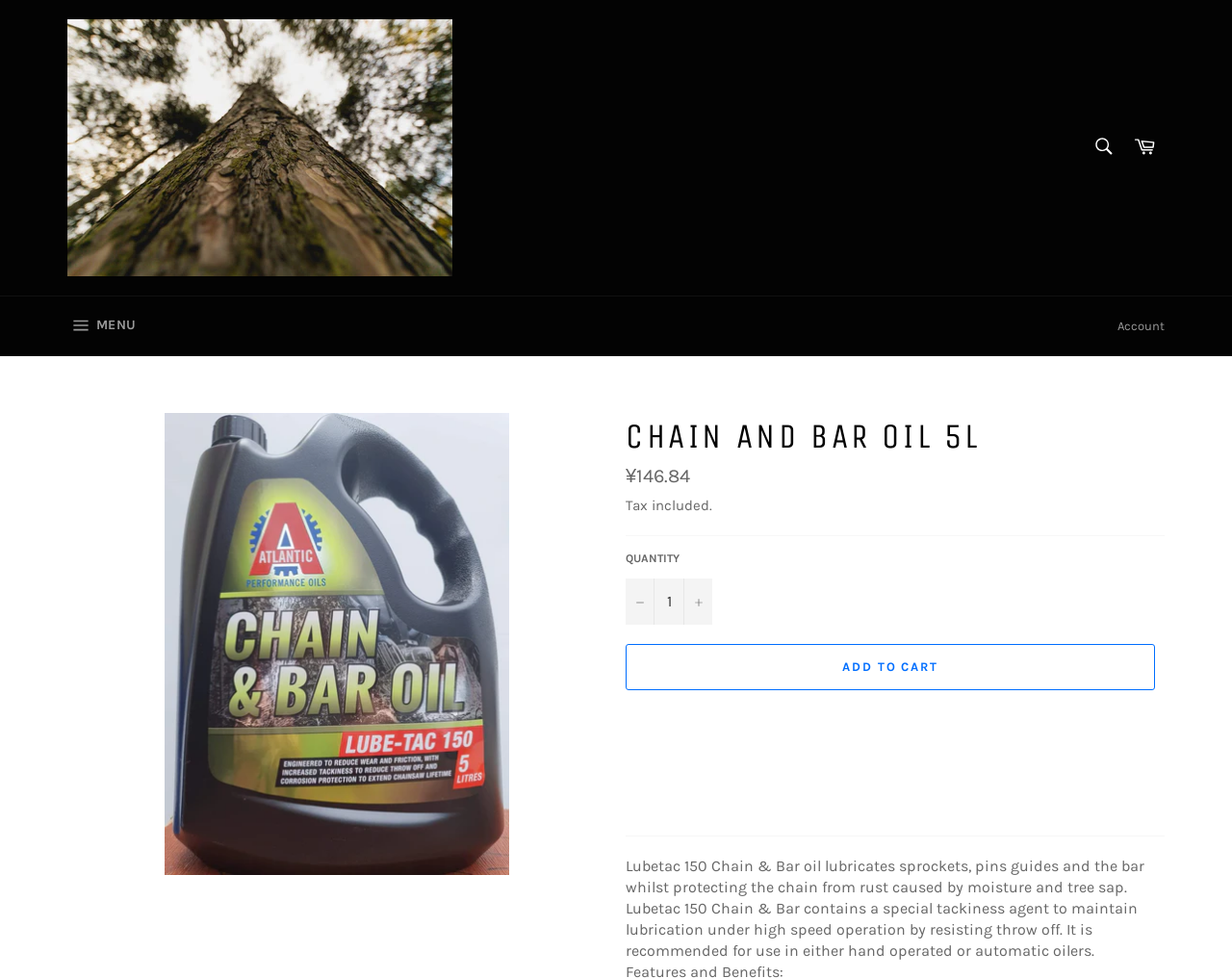What is the purpose of Lubetac 150 Chain & Bar oil?
Answer with a single word or phrase, using the screenshot for reference.

Lubricates sprockets, pins, guides, and the bar